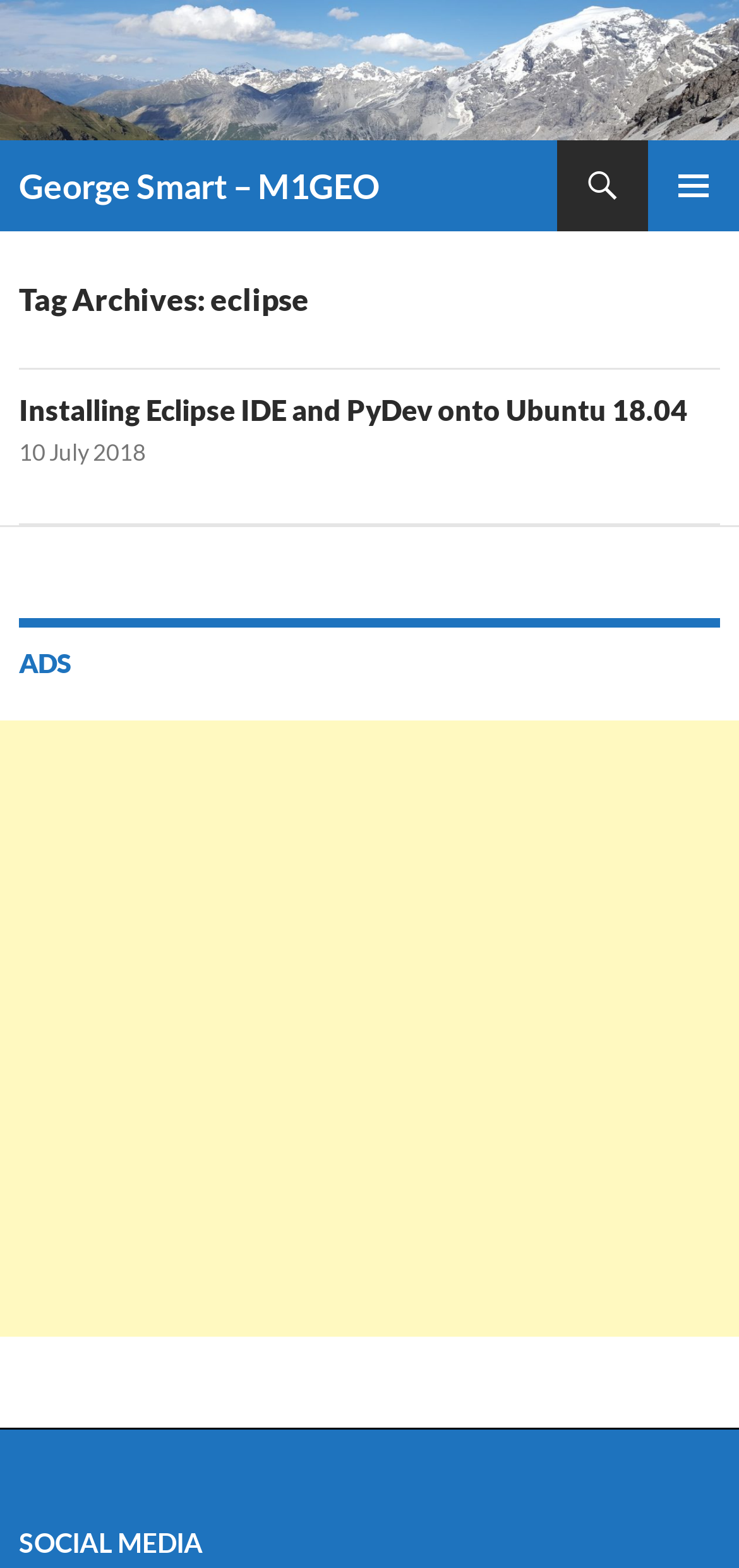Given the element description Primary Menu, identify the bounding box coordinates for the UI element on the webpage screenshot. The format should be (top-left x, top-left y, bottom-right x, bottom-right y), with values between 0 and 1.

[0.877, 0.09, 1.0, 0.148]